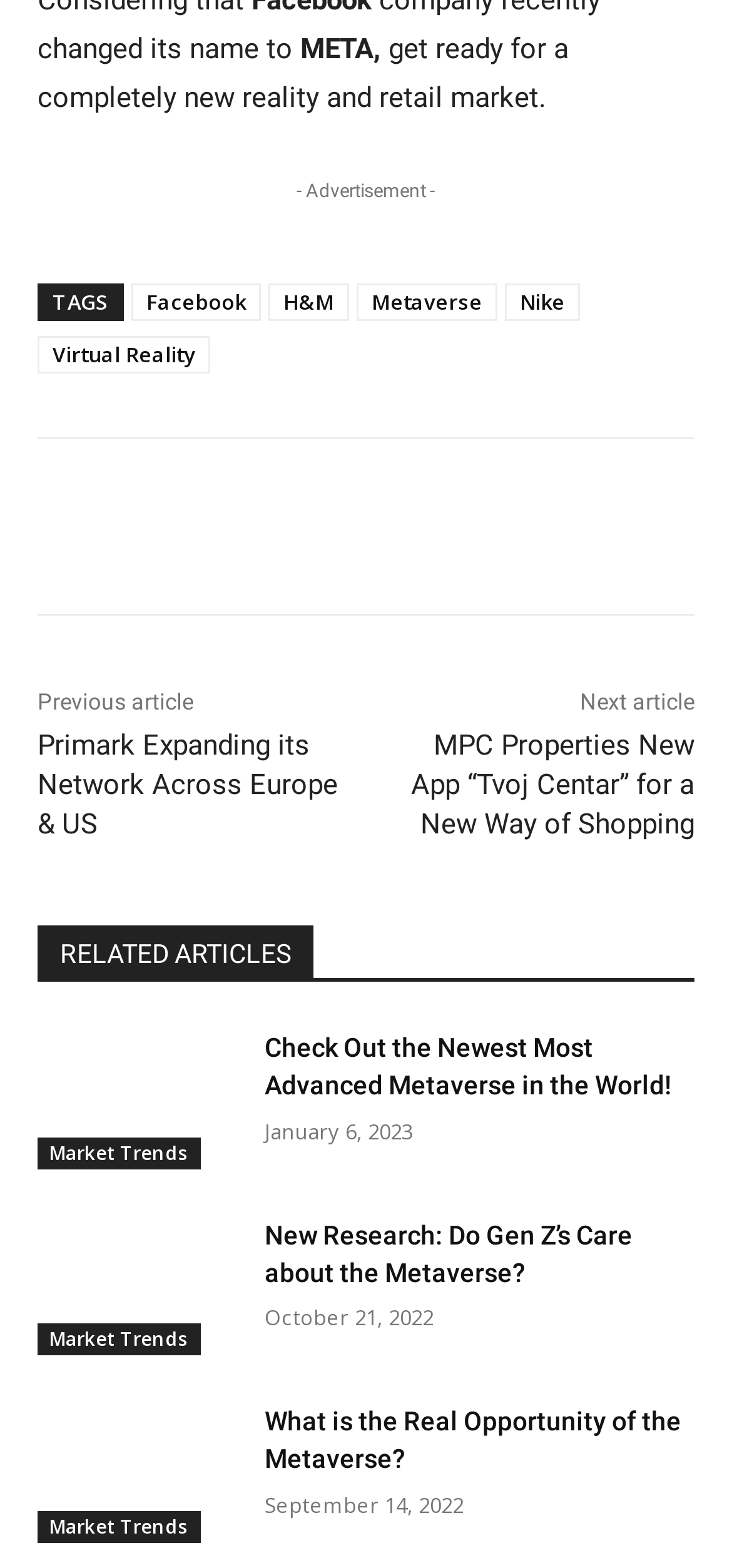Please examine the image and provide a detailed answer to the question: What is the category of the article 'New Research: Do Gen Z’s Care about the Metaverse?'?

Based on the webpage content, I can see that the article 'New Research: Do Gen Z’s Care about the Metaverse?' is categorized under 'Market Trends'. This is evident from the presence of a heading 'Market Trends' near the article link.